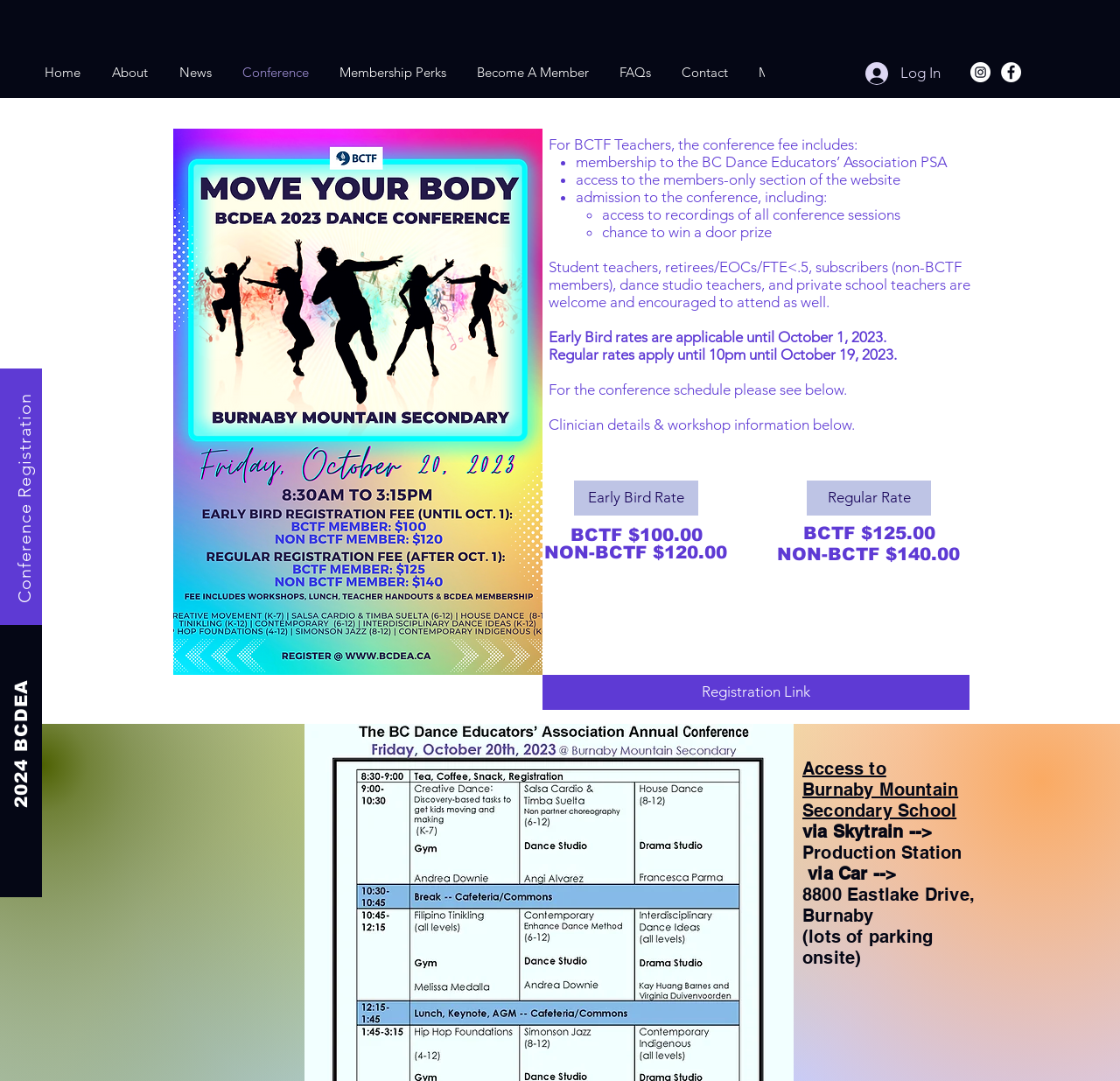Provide your answer in one word or a succinct phrase for the question: 
What is the cost of registration for non-BCTF members?

$120.00 (Early Bird), $140.00 (Regular)